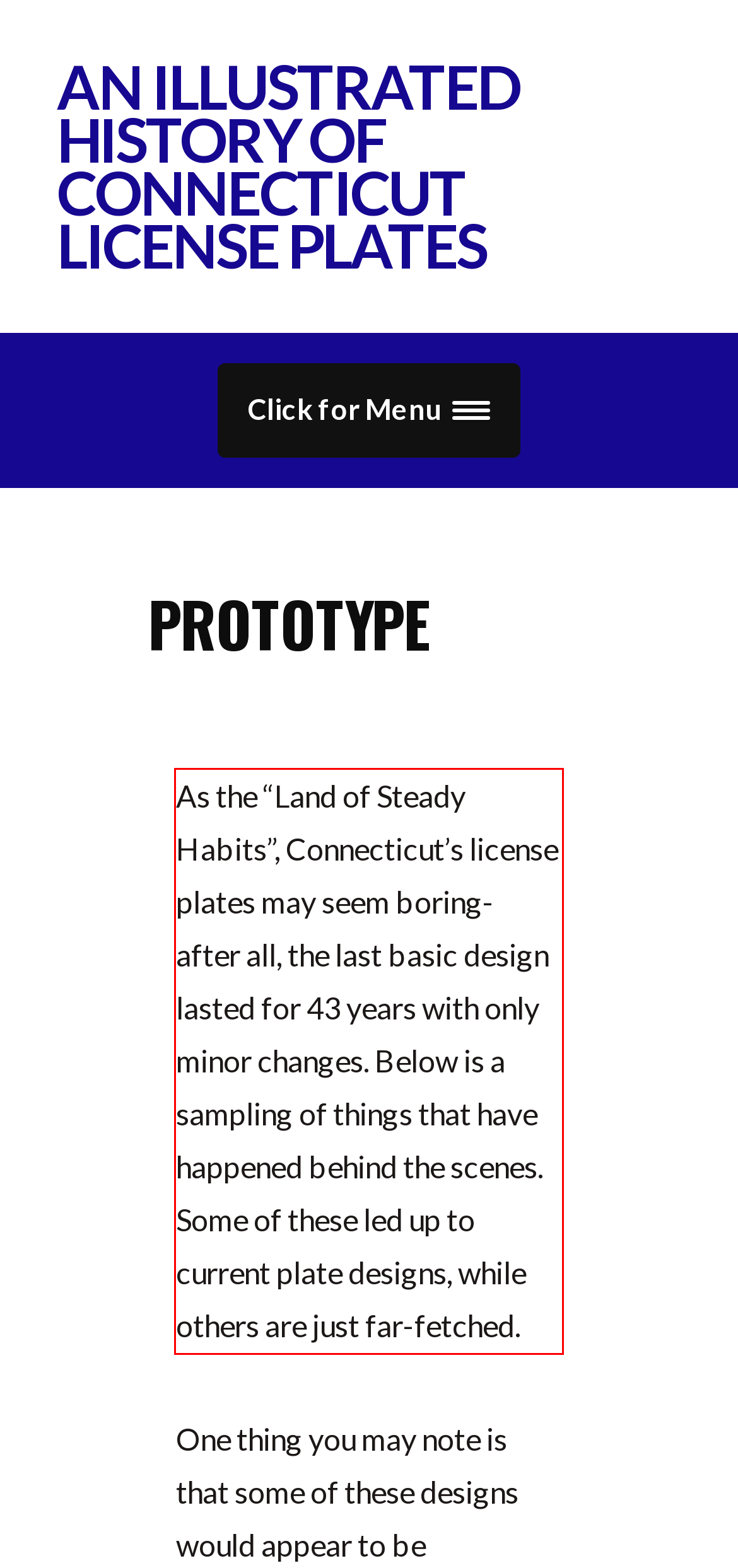With the provided screenshot of a webpage, locate the red bounding box and perform OCR to extract the text content inside it.

As the “Land of Steady Habits”, Connecticut’s license plates may seem boring- after all, the last basic design lasted for 43 years with only minor changes. Below is a sampling of things that have happened behind the scenes. Some of these led up to current plate designs, while others are just far-fetched.